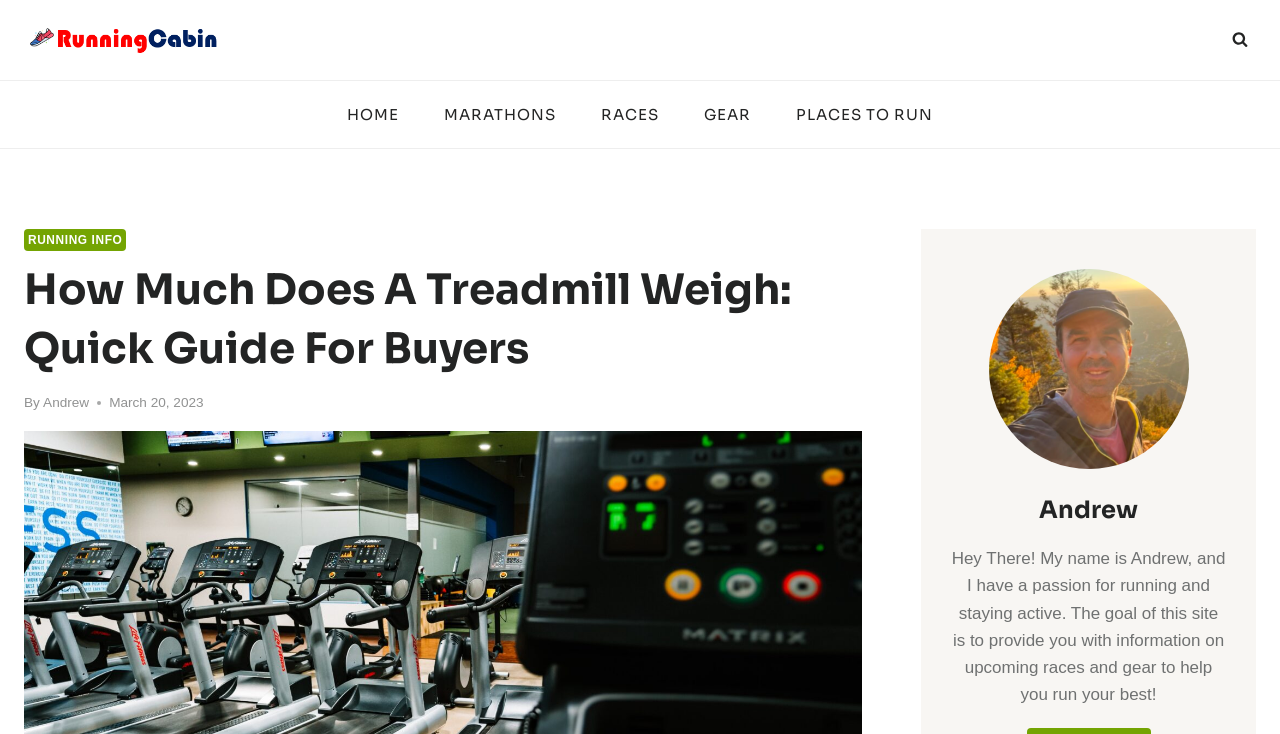Please locate the bounding box coordinates of the element that should be clicked to achieve the given instruction: "go to home page".

[0.254, 0.138, 0.329, 0.174]